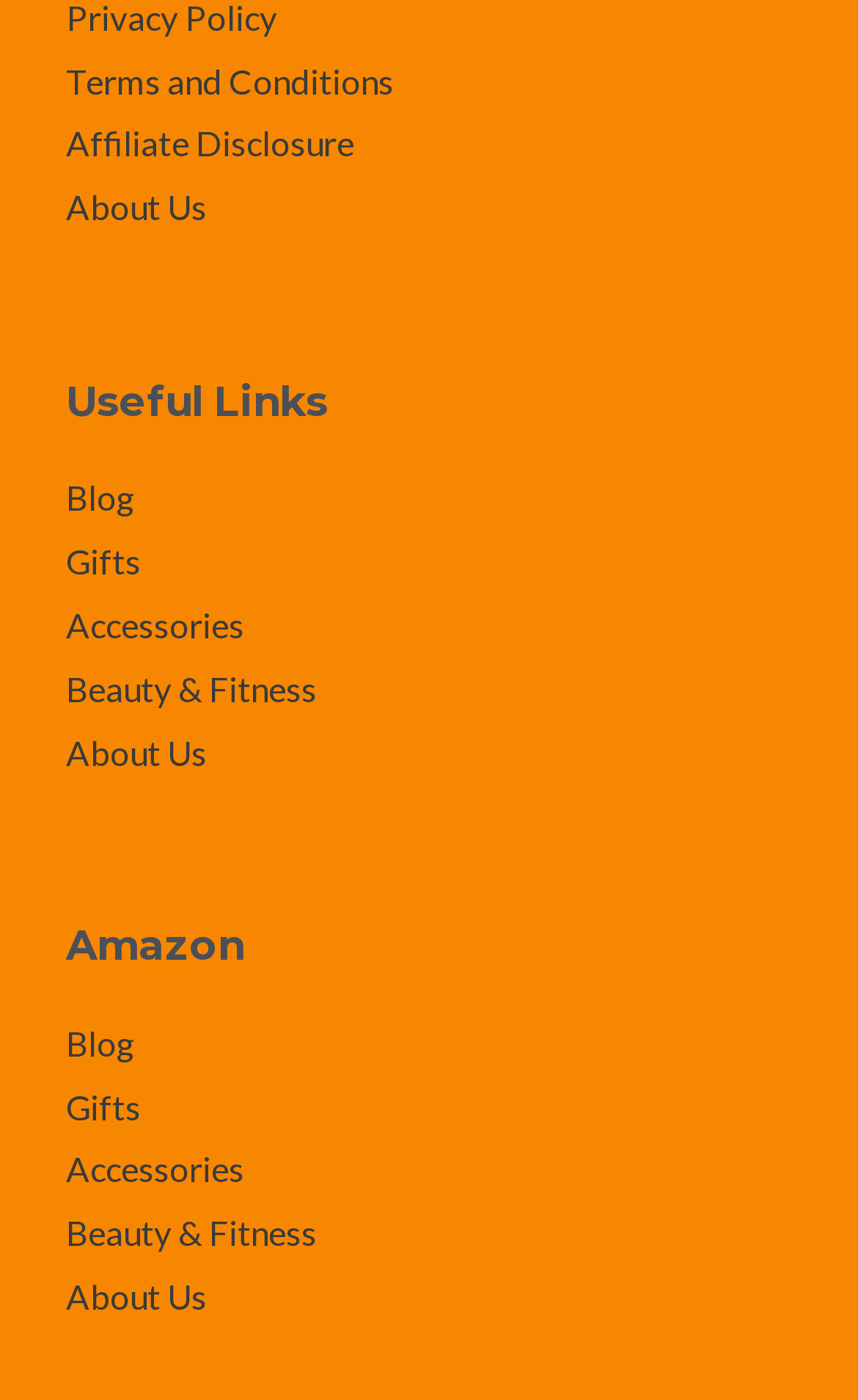Provide the bounding box coordinates of the section that needs to be clicked to accomplish the following instruction: "Visit Amazon."

[0.077, 0.655, 0.923, 0.698]